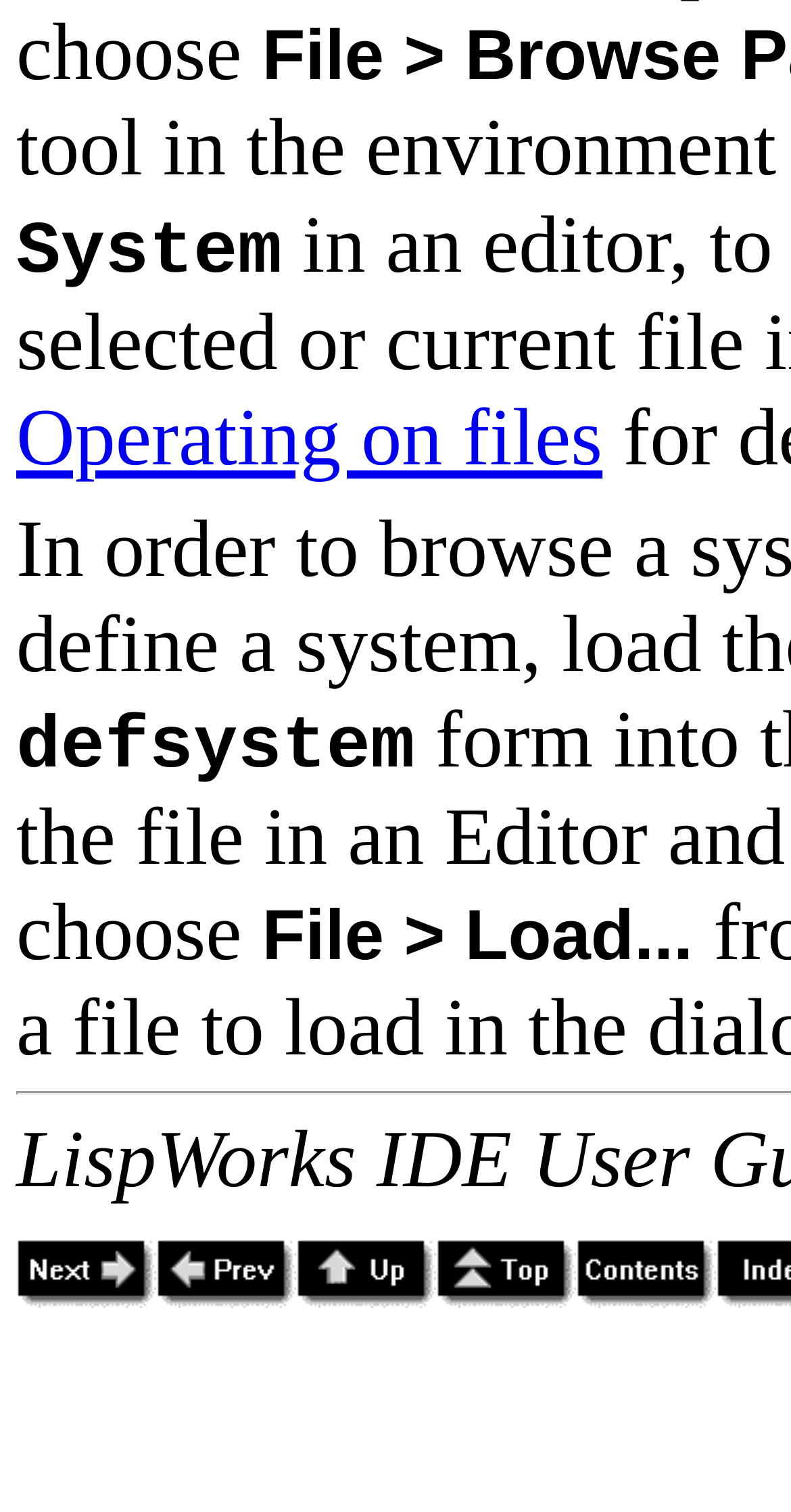What is the position of the 'Next' link?
Provide a one-word or short-phrase answer based on the image.

Top-left